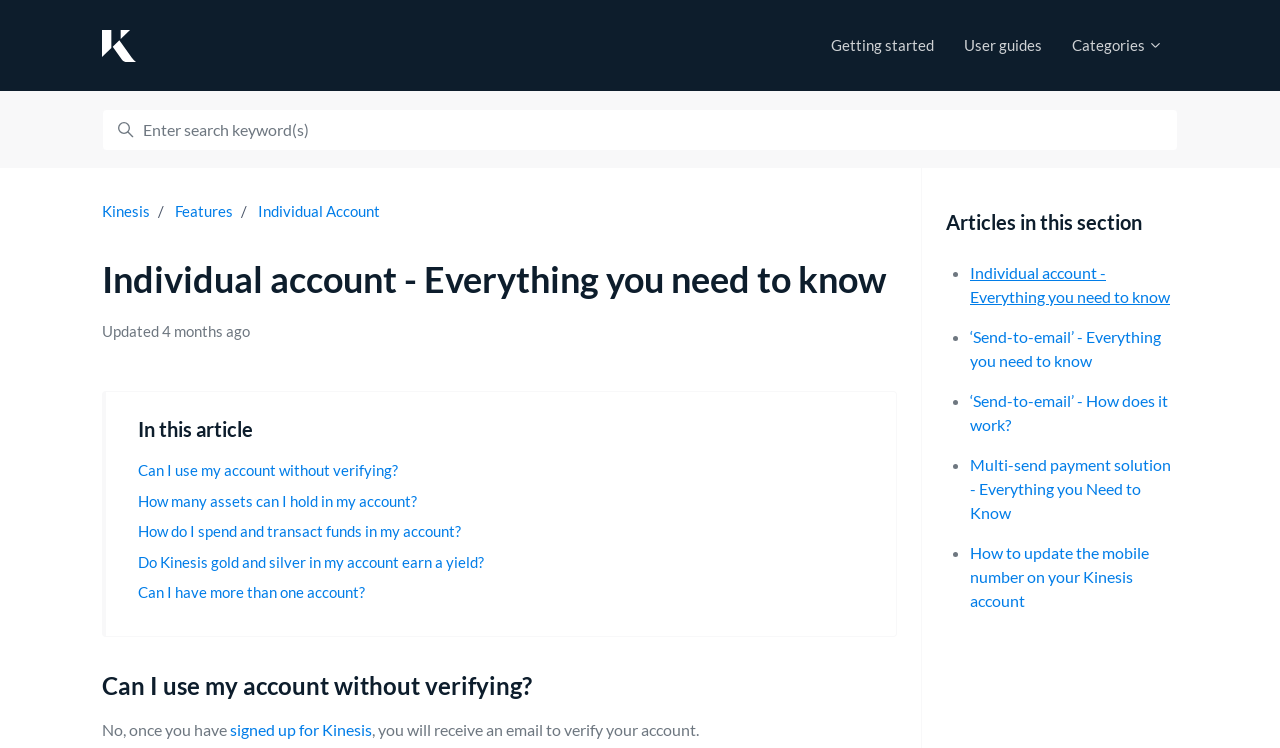Locate the bounding box coordinates of the element I should click to achieve the following instruction: "View articles in this section".

[0.739, 0.269, 0.92, 0.338]